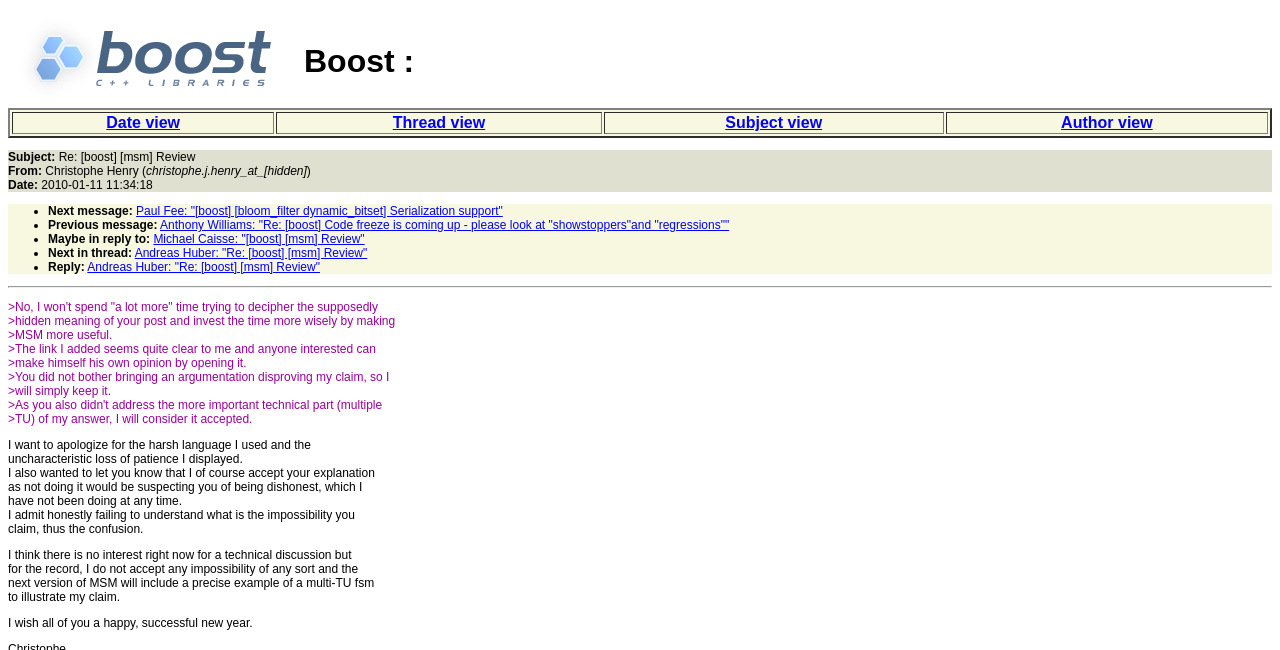Please locate the bounding box coordinates of the element that should be clicked to achieve the given instruction: "Click the 'Date view' link".

[0.009, 0.172, 0.214, 0.206]